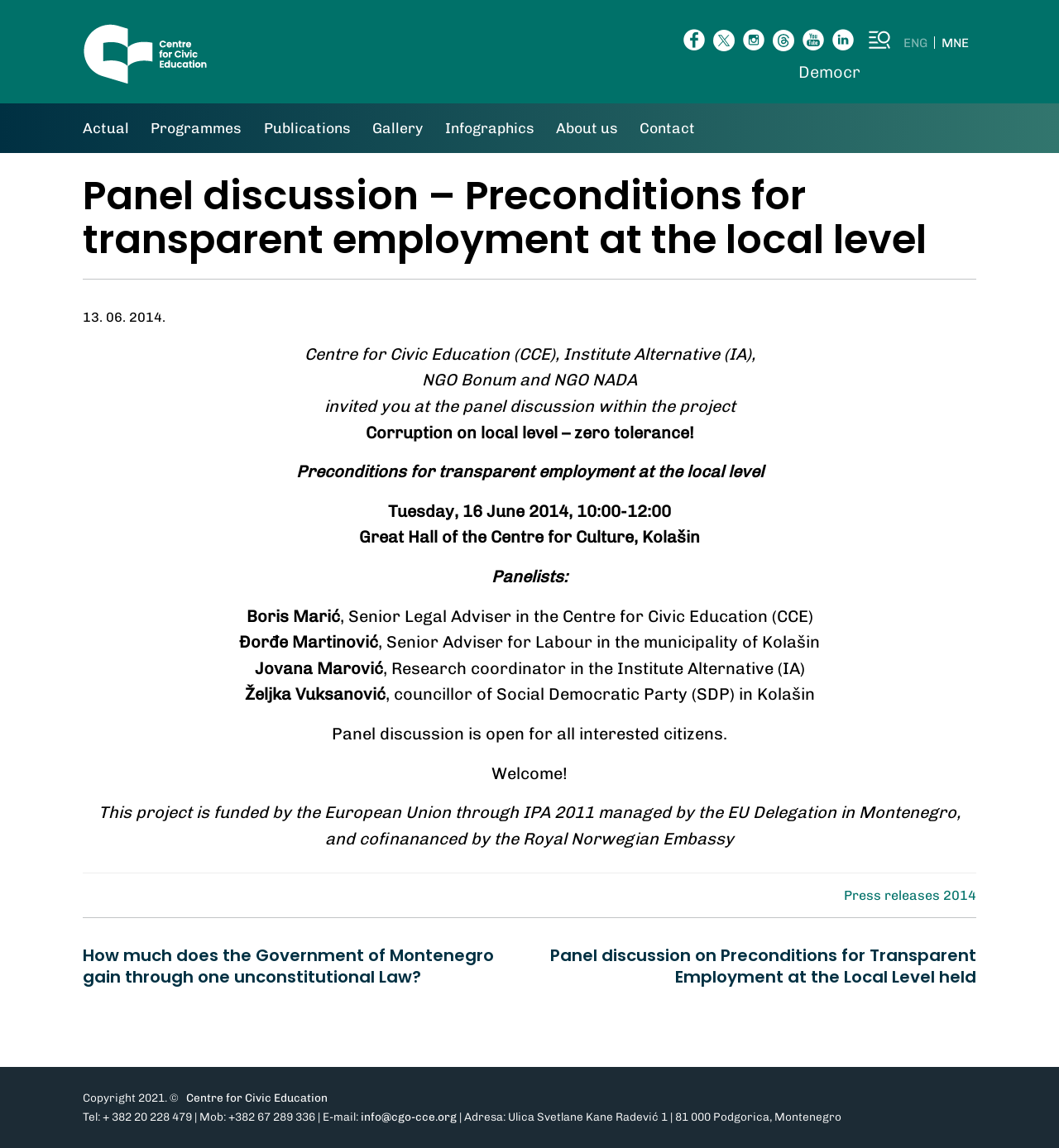Based on the description "alt="Centre for Civic Education"", find the bounding box of the specified UI element.

[0.078, 0.037, 0.195, 0.054]